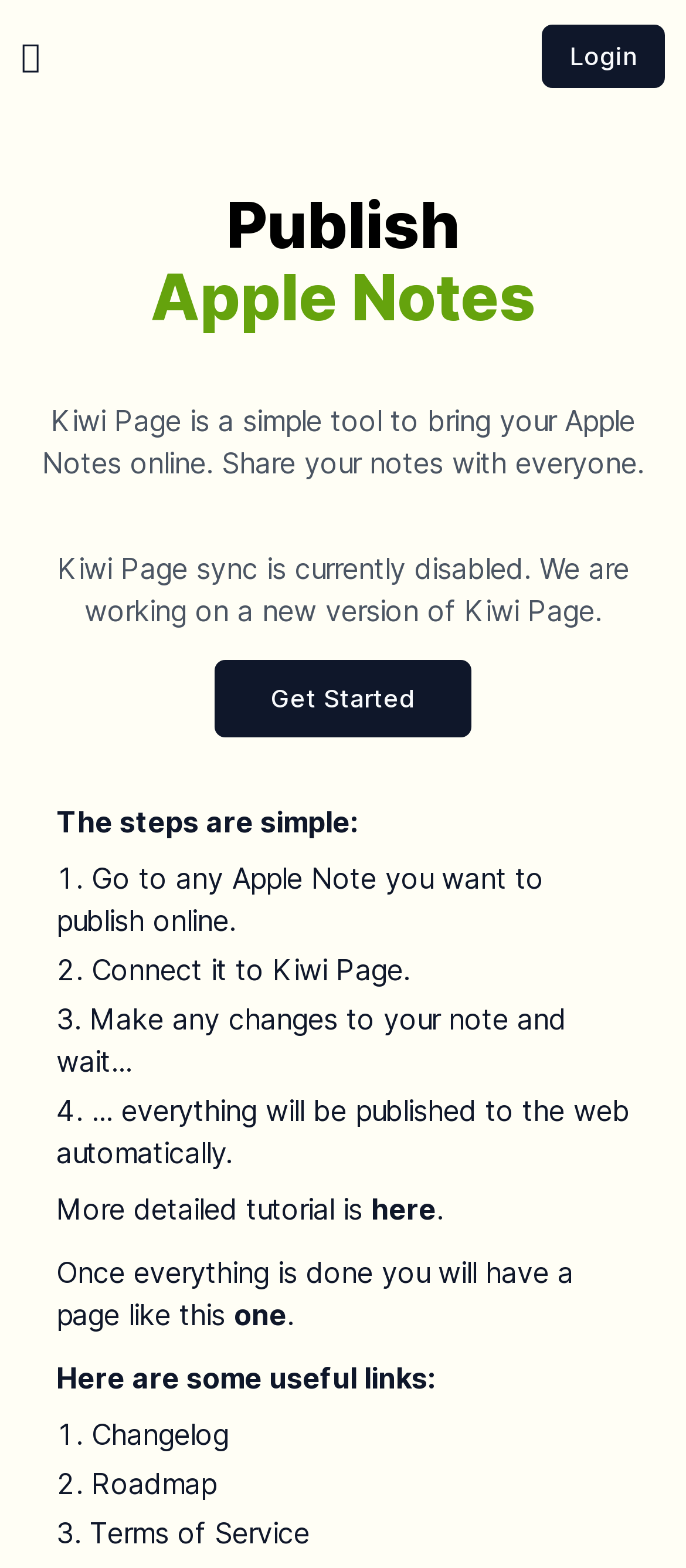Can you locate the main headline on this webpage and provide its text content?

Publish
Apple Notes